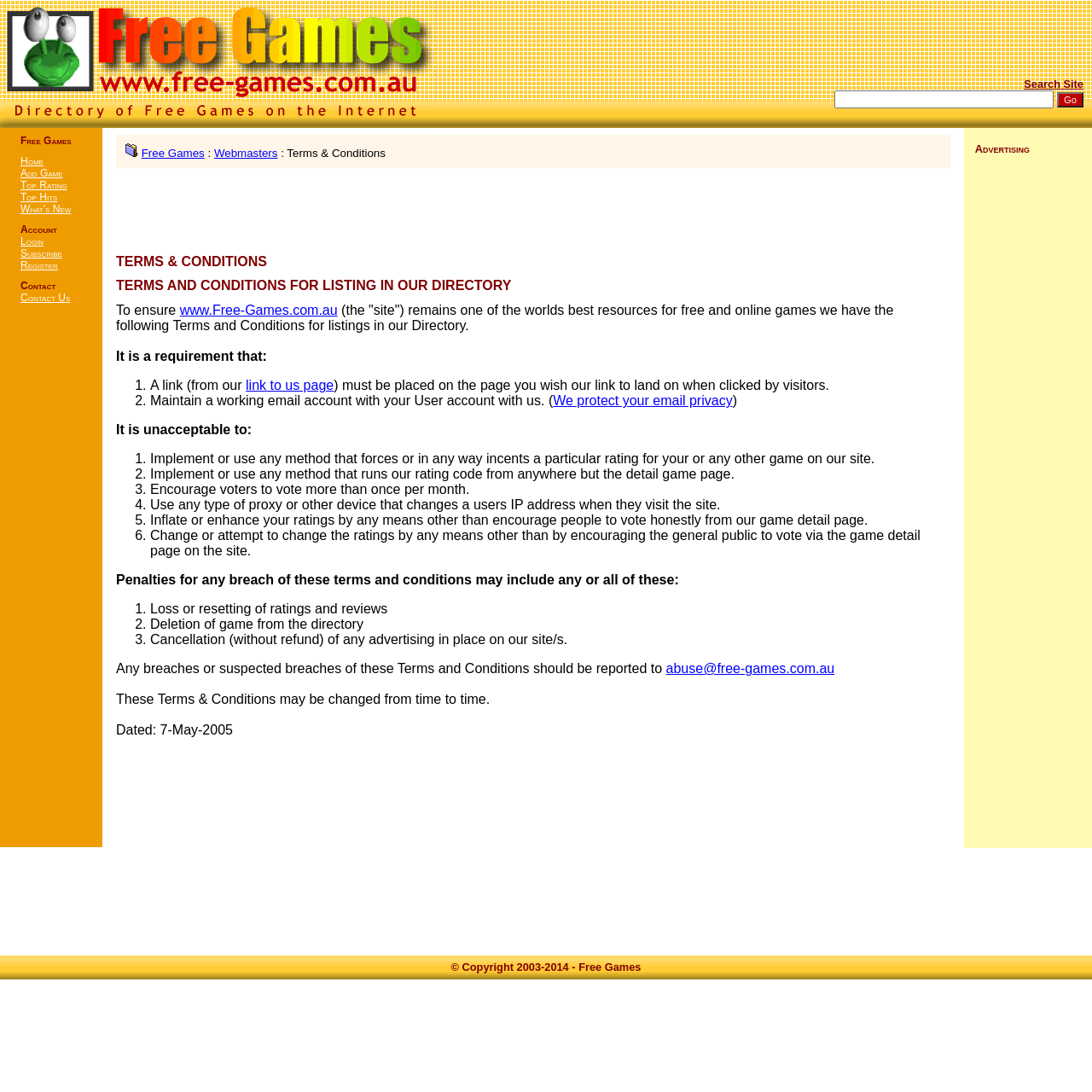Extract the bounding box of the UI element described as: "Register".

[0.019, 0.237, 0.053, 0.248]